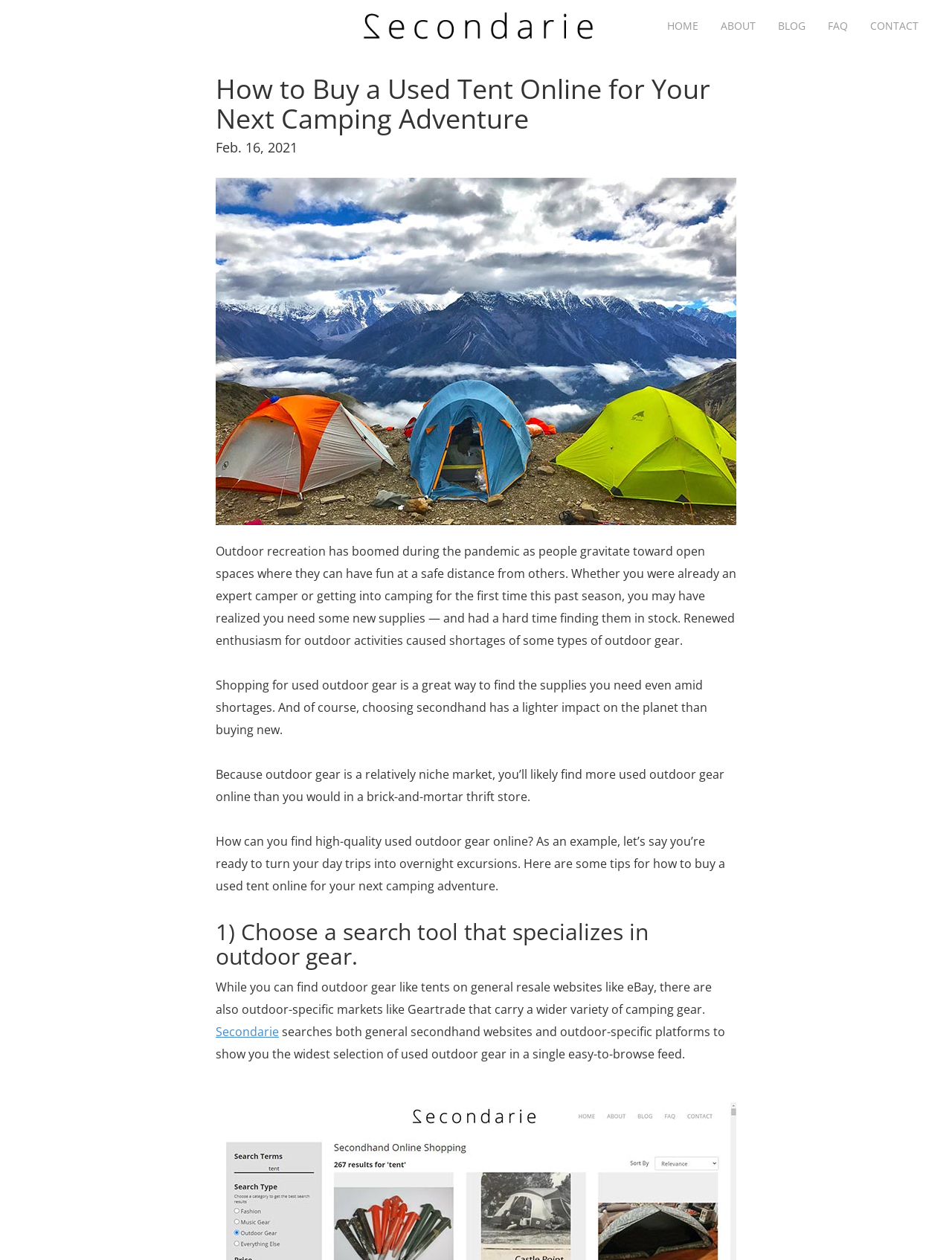Determine the bounding box coordinates for the UI element described. Format the coordinates as (top-left x, top-left y, bottom-right x, bottom-right y) and ensure all values are between 0 and 1. Element description: Spending Money

None